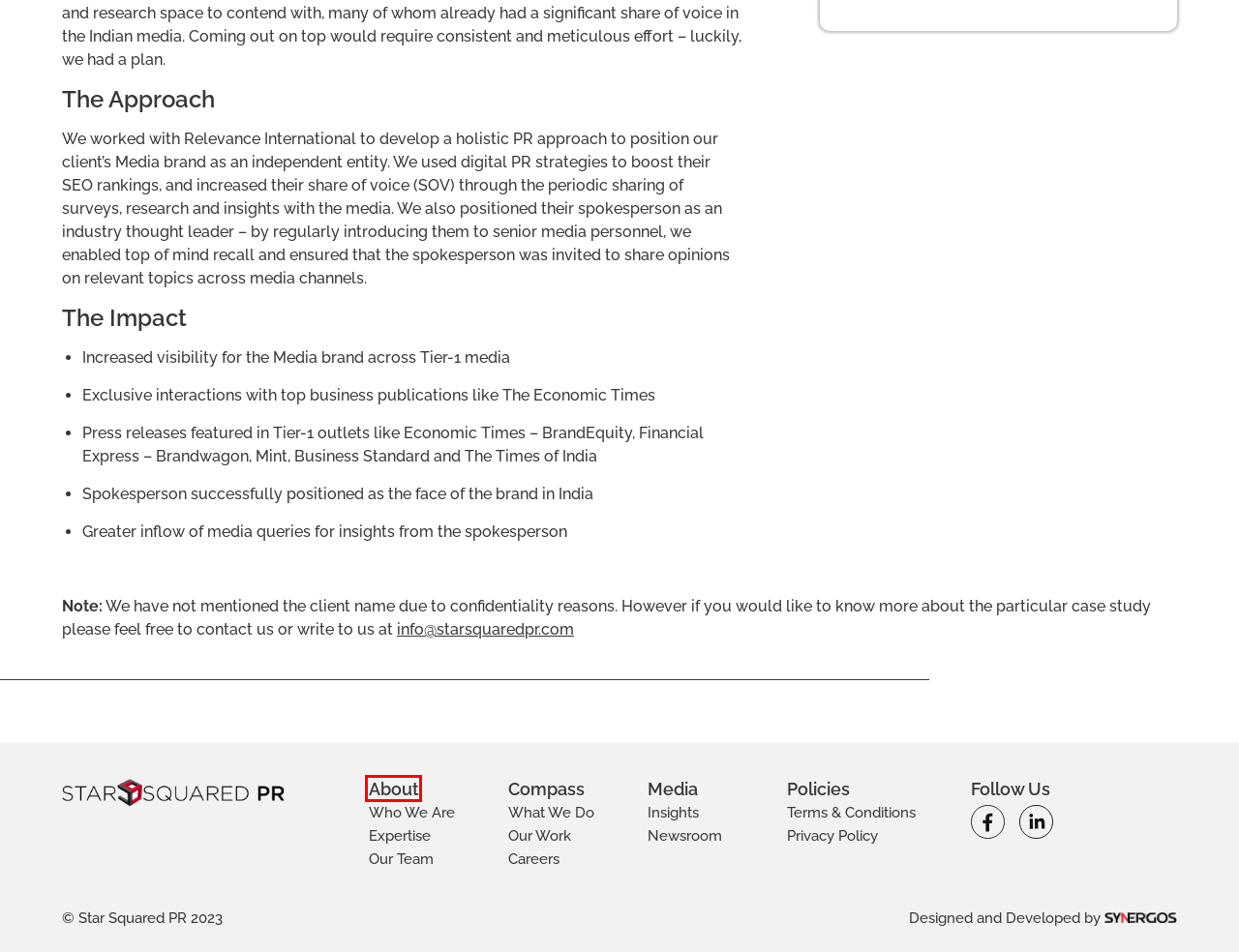Review the screenshot of a webpage that includes a red bounding box. Choose the most suitable webpage description that matches the new webpage after clicking the element within the red bounding box. Here are the candidates:
A. Careers |
B. About Us |
C. Digital Marketing Agency in Bangalore | Best Digital Marketing Company - SYNERGOS
D. Terms Condition |
E. Privacy Policy |
F. Our Team |
G. Expertise |
H. News Room |

B